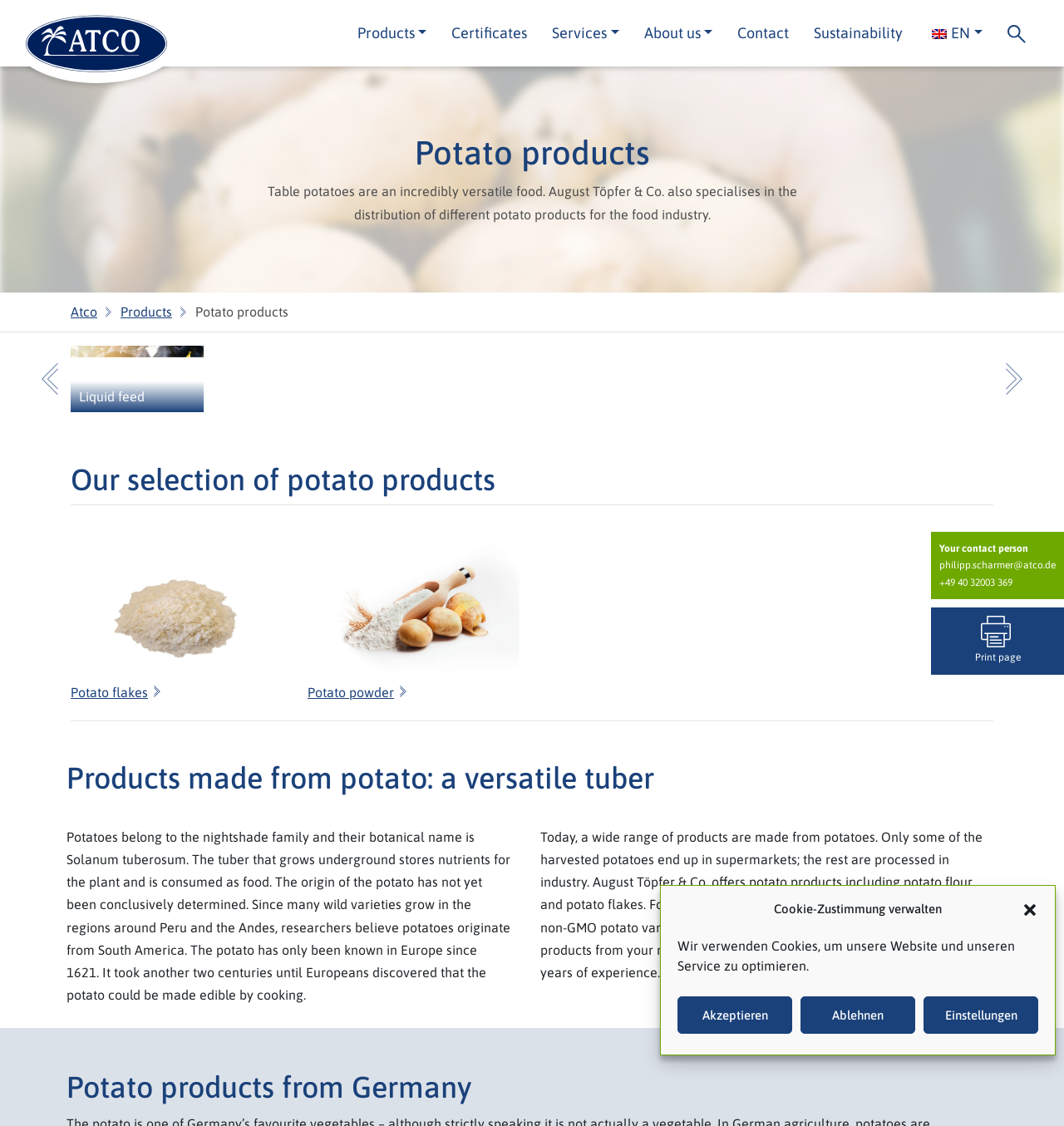Provide an in-depth caption for the contents of the webpage.

The webpage is about wholesale potato products, specifically highlighting the company's expertise in providing various potato products for the food industry. 

At the top of the page, there is a logo on the left side, accompanied by a few flags on the right side, indicating language options. Below the logo, there is a contact section with the contact person's name, email, and phone number. 

The main content of the page is divided into sections. The first section has a heading "Potato products" and a brief description of table potatoes and their versatility. Below this, there are links to the company's main page and products page. 

The next section is titled "Our selection of potato products" and features a list of products, including potato flakes and potato powder, each accompanied by an image. 

Following this, there is a section that provides information about potatoes, including their botanical name, origin, and history. This section also describes the various products made from potatoes and the company's approach to producing them. 

Finally, at the bottom of the page, there is a section titled "Potato products from Germany", although it does not contain any specific content. 

On the page, there is also a cookie consent dialog box that appears at the top, which can be closed or managed using the provided buttons.